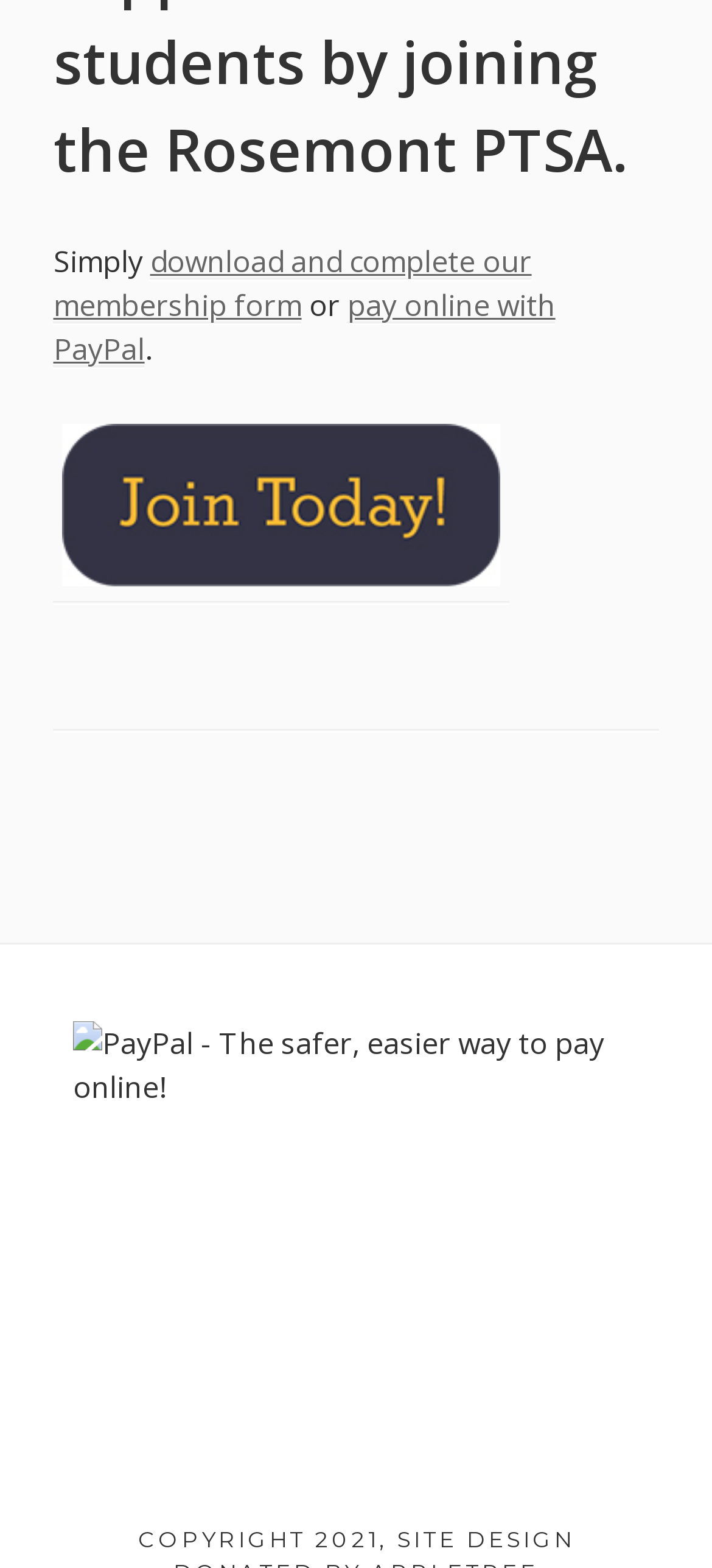Based on the image, provide a detailed and complete answer to the question: 
How many social links are available?

The webpage has a navigation section labeled as 'Social links' which contains 6 links, including 'Join PTSA', 'Contact PTSA', 'Board Members 2022-2023', 'Upcoming Events', 'Past Events', and 'Donate'.